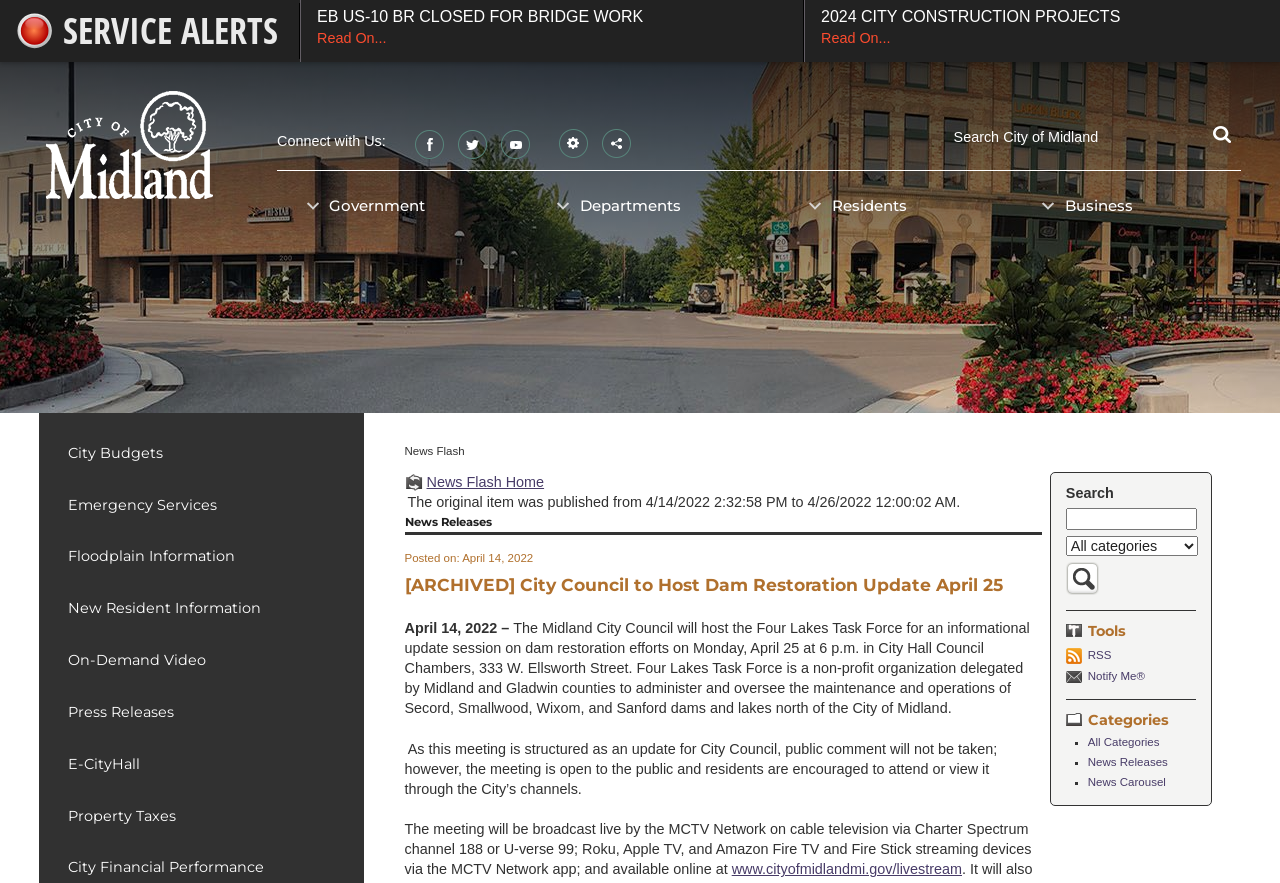How many menu items are there under 'Government'?
Use the image to give a comprehensive and detailed response to the question.

I counted the number of menu items under 'Government' by looking at the menu items listed under 'Government', which are 'City Budgets', 'Emergency Services', 'Floodplain Information', 'New Resident Information', 'On-Demand Video', 'Press Releases', 'E-CityHall'.